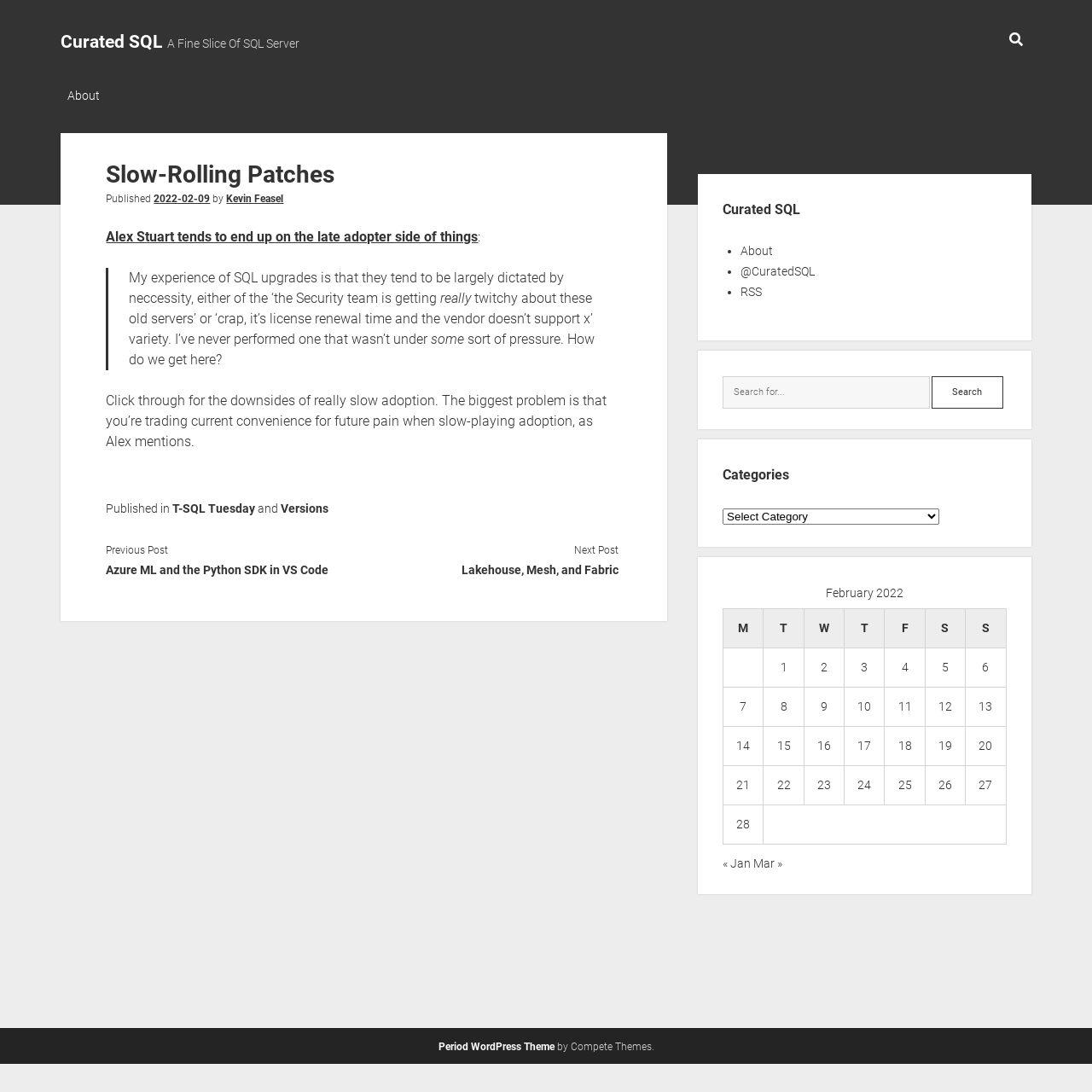Identify the bounding box coordinates of the clickable region to carry out the given instruction: "Search for something".

[0.916, 0.023, 0.944, 0.052]